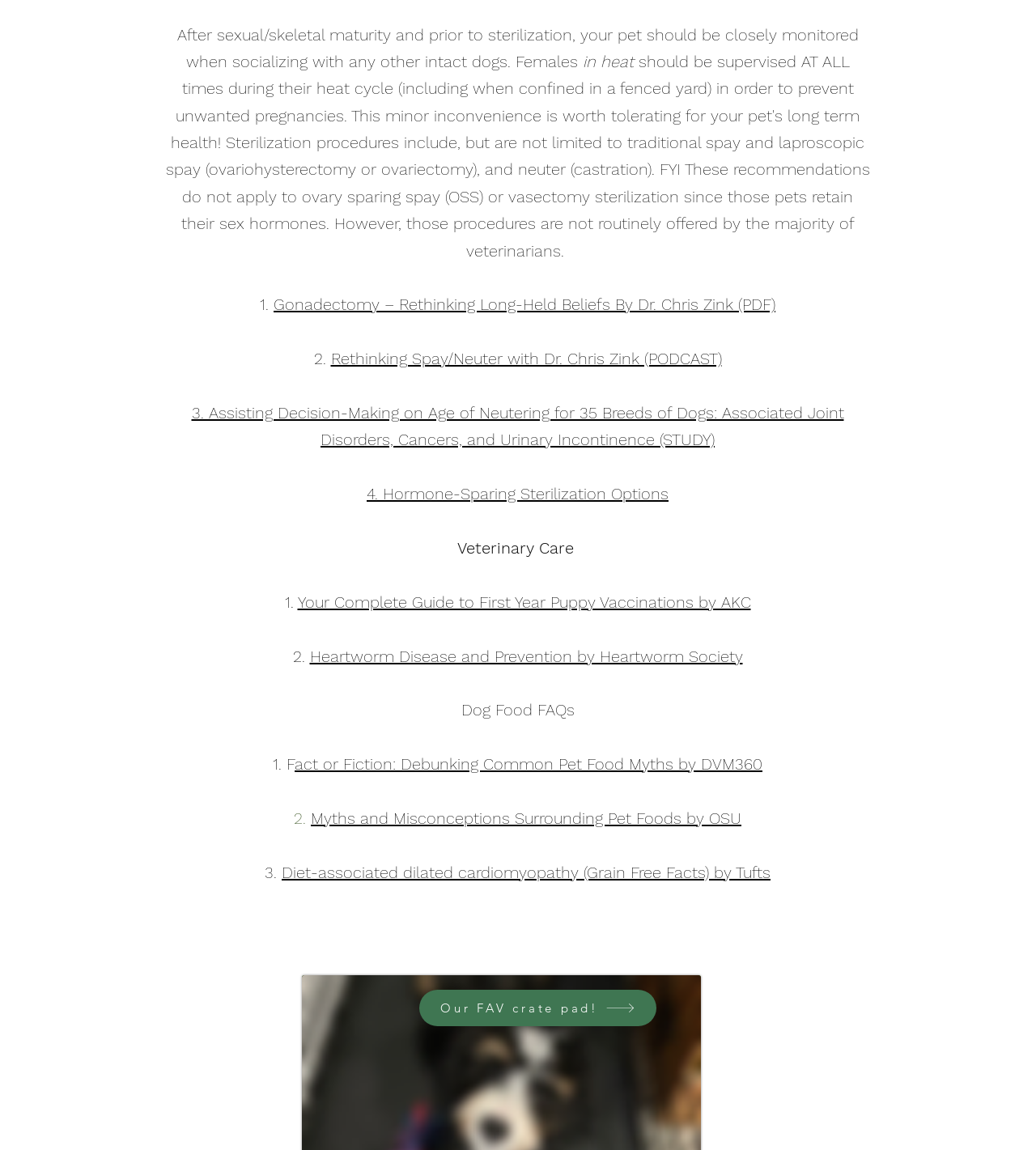Please determine the bounding box coordinates of the clickable area required to carry out the following instruction: "Learn about Hormone-Sparing Sterilization Options". The coordinates must be four float numbers between 0 and 1, represented as [left, top, right, bottom].

[0.354, 0.421, 0.645, 0.438]